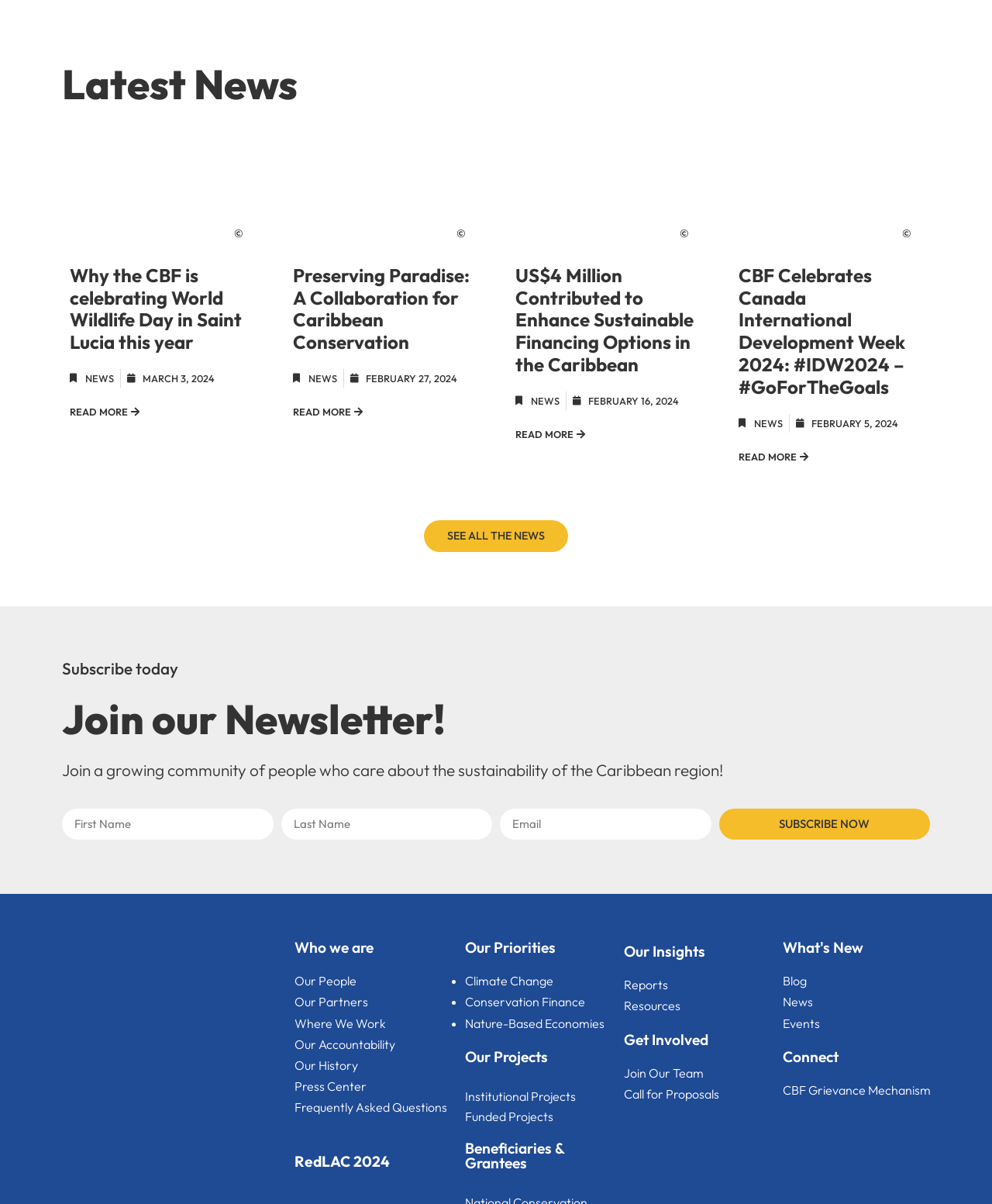Please find the bounding box for the UI component described as follows: "News".

[0.789, 0.824, 0.941, 0.841]